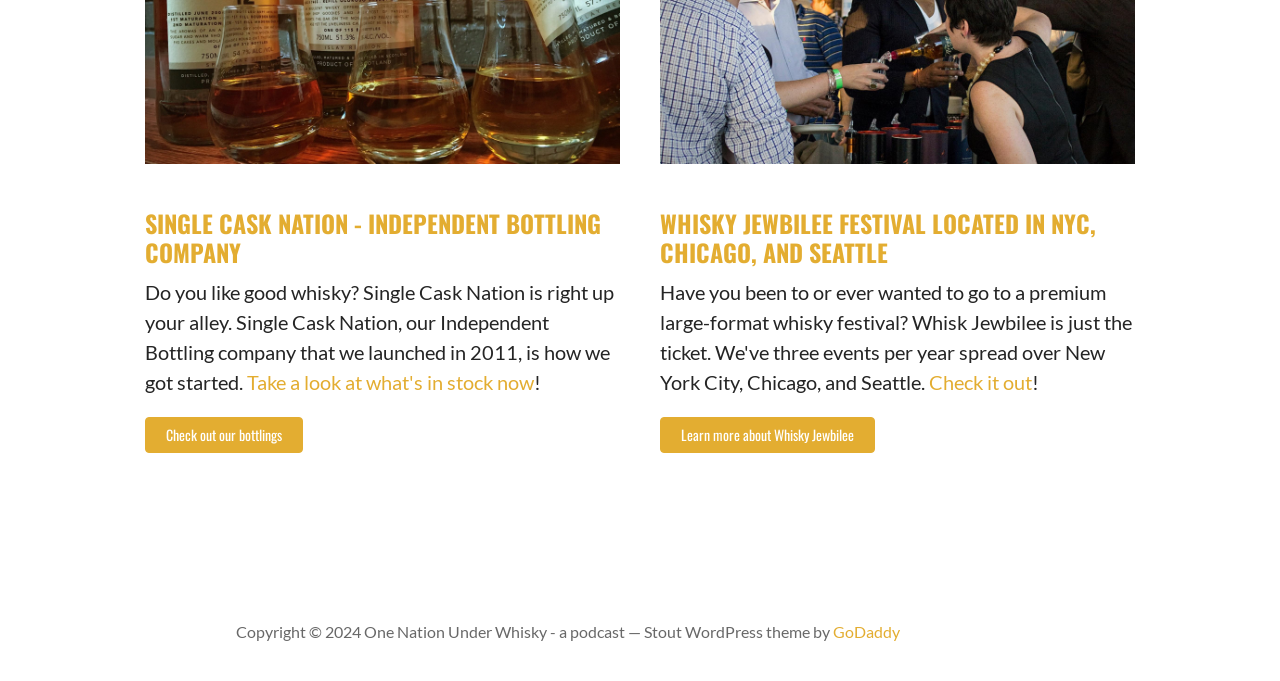Locate the bounding box coordinates of the element to click to perform the following action: 'Read the '6 Benefits Of Hiring Professional Interior Fit Out Companies' article'. The coordinates should be given as four float values between 0 and 1, in the form of [left, top, right, bottom].

None